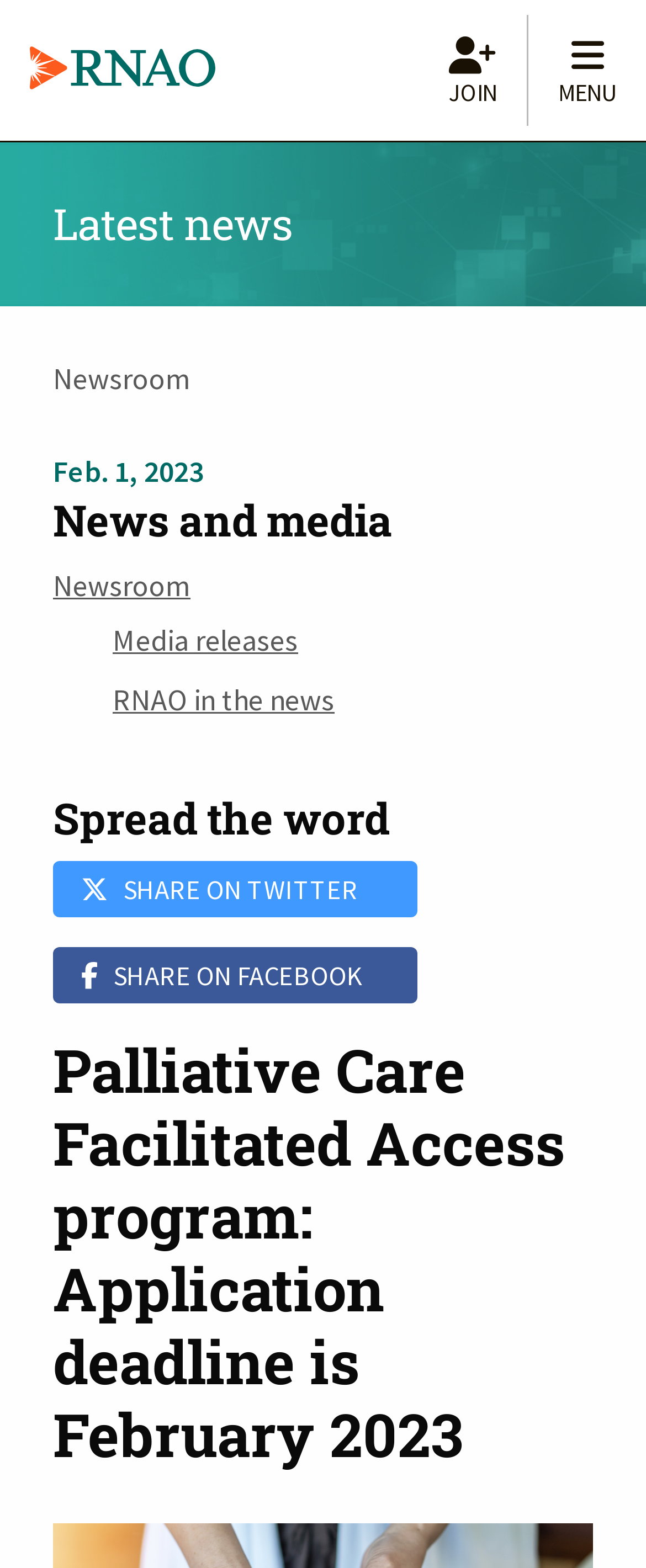Given the element description, predict the bounding box coordinates in the format (top-left x, top-left y, bottom-right x, bottom-right y). Make sure all values are between 0 and 1. Here is the element description: Join

[0.649, 0.01, 0.815, 0.08]